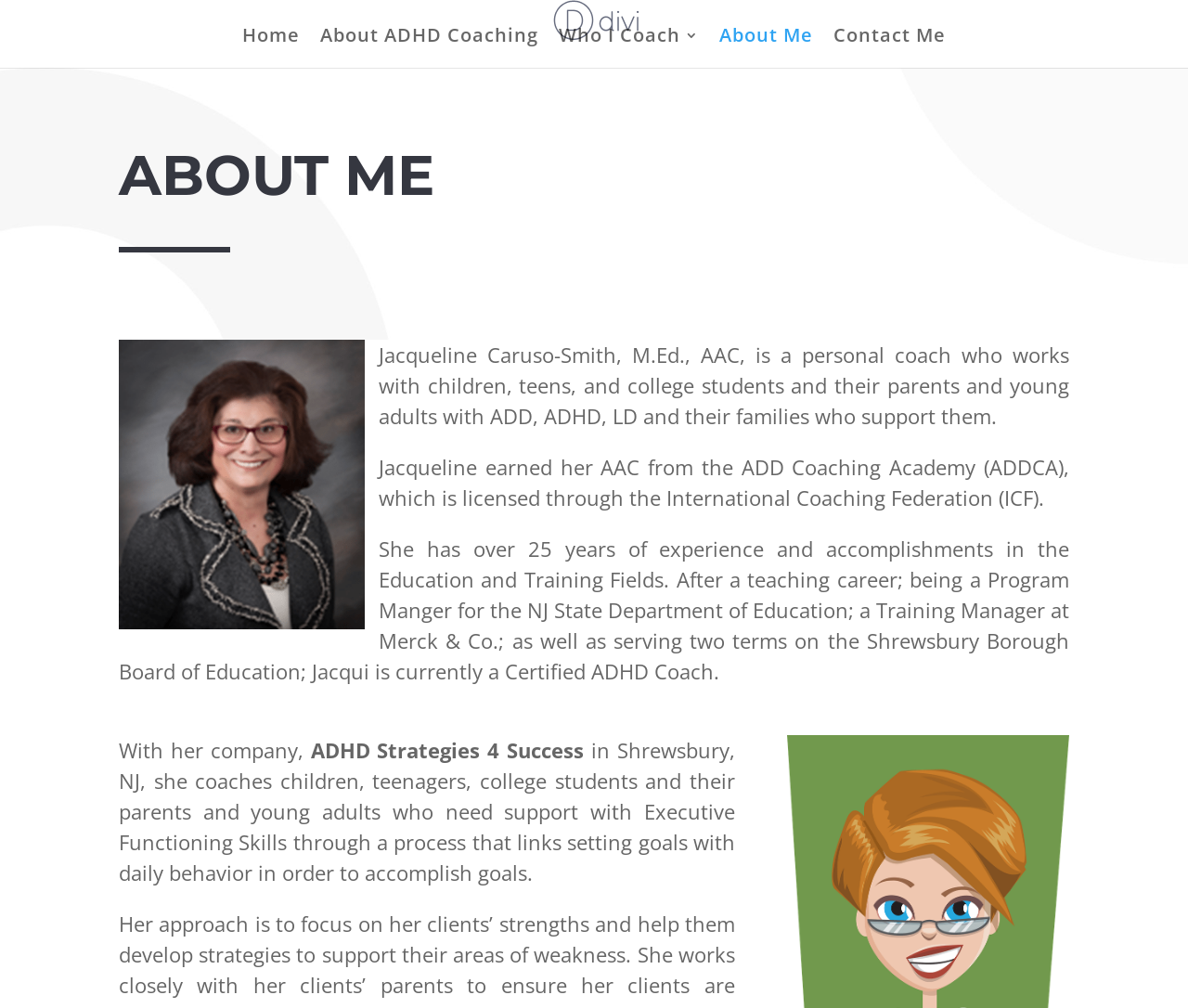Deliver a detailed narrative of the webpage's visual and textual elements.

The webpage is about Jacqueline Caruso-Smith, a personal coach who specializes in ADHD coaching. At the top of the page, there is a logo or icon with the text "My Blog" next to it. Below the logo, there is a navigation menu with links to different sections of the website, including "Home", "About ADHD Coaching", "Who I Coach 3", "About Me", and "Contact Me".

The main content of the page is divided into sections, with a large heading "ABOUT ME" at the top. Below the heading, there is a paragraph of text that introduces Jacqueline Caruso-Smith, describing her as a personal coach who works with children, teens, and college students with ADD, ADHD, LD, and their families. 

Following this introduction, there are two more paragraphs of text that provide more information about Jacqueline's background and experience. The first paragraph mentions her certification from the ADD Coaching Academy and her experience in the Education and Training Fields. The second paragraph describes her current role as a Certified ADHD Coach and the services she offers through her company, ADHD Strategies 4 Success, in Shrewsbury, NJ.

The text is arranged in a clear and organized manner, with each section building on the previous one to provide a comprehensive overview of Jacqueline's background and services.